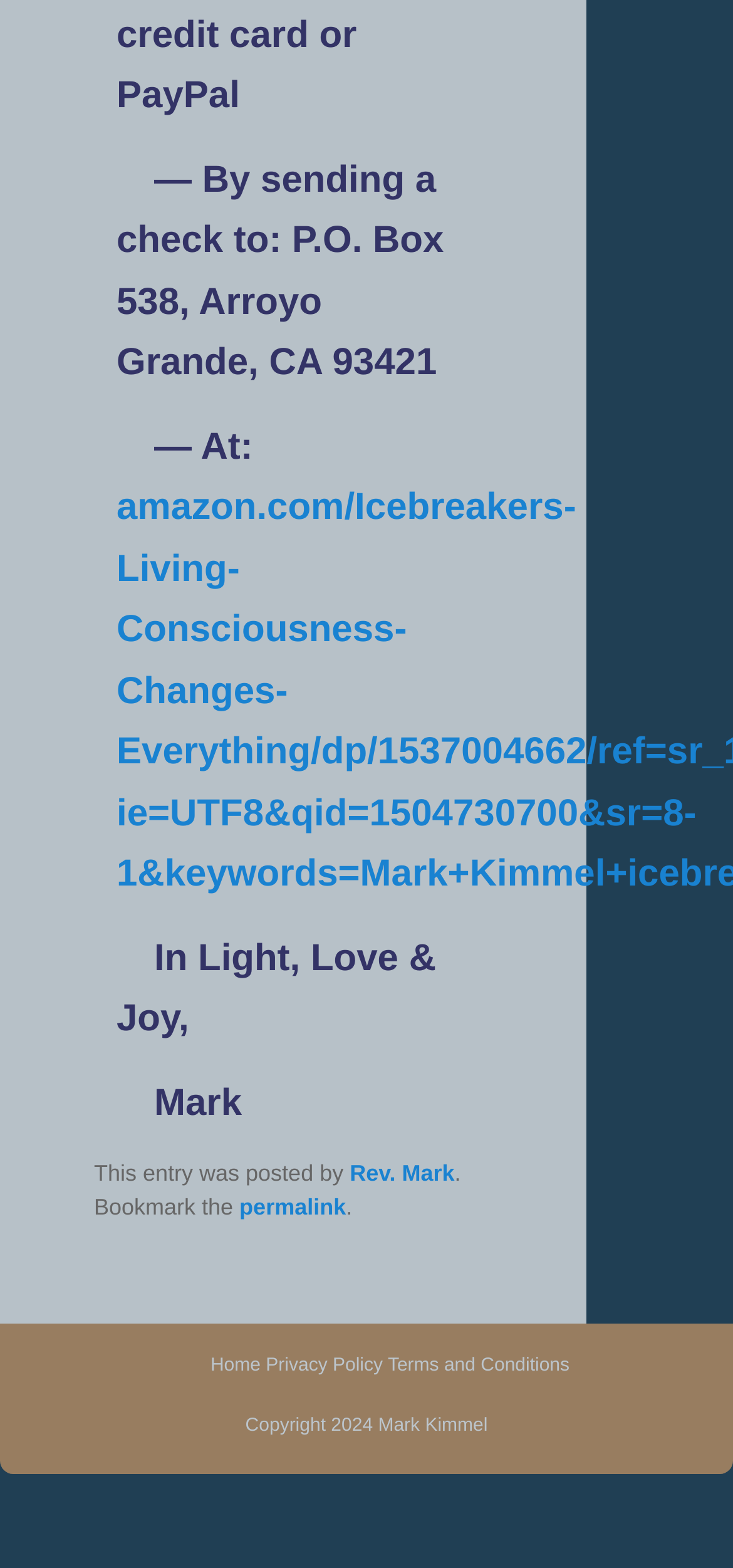Give a concise answer using one word or a phrase to the following question:
What is the phrase used to sign off the entry?

In Light, Love & Joy